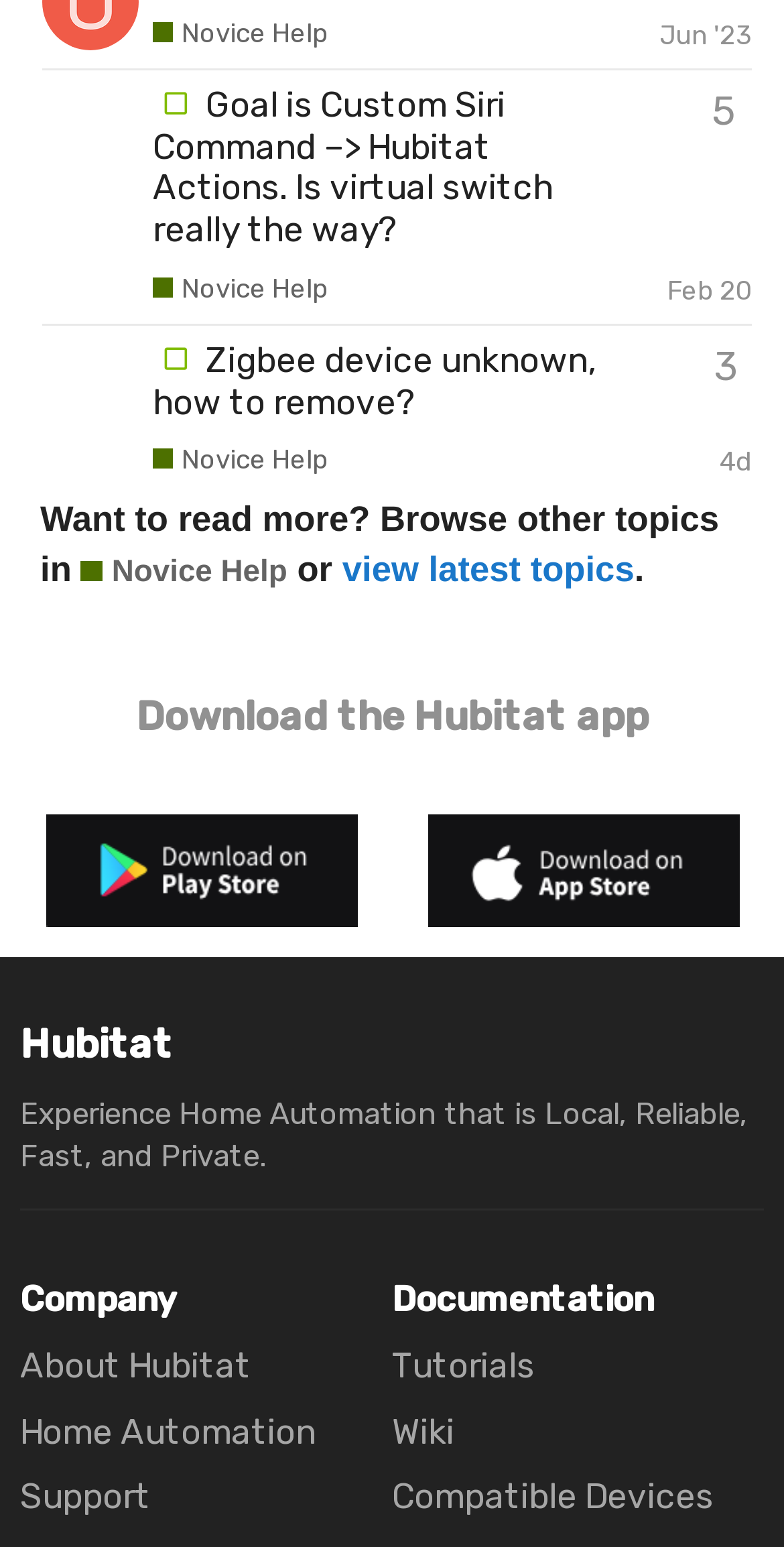Extract the bounding box coordinates of the UI element described by: "Novice Help". The coordinates should include four float numbers ranging from 0 to 1, e.g., [left, top, right, bottom].

[0.195, 0.012, 0.419, 0.032]